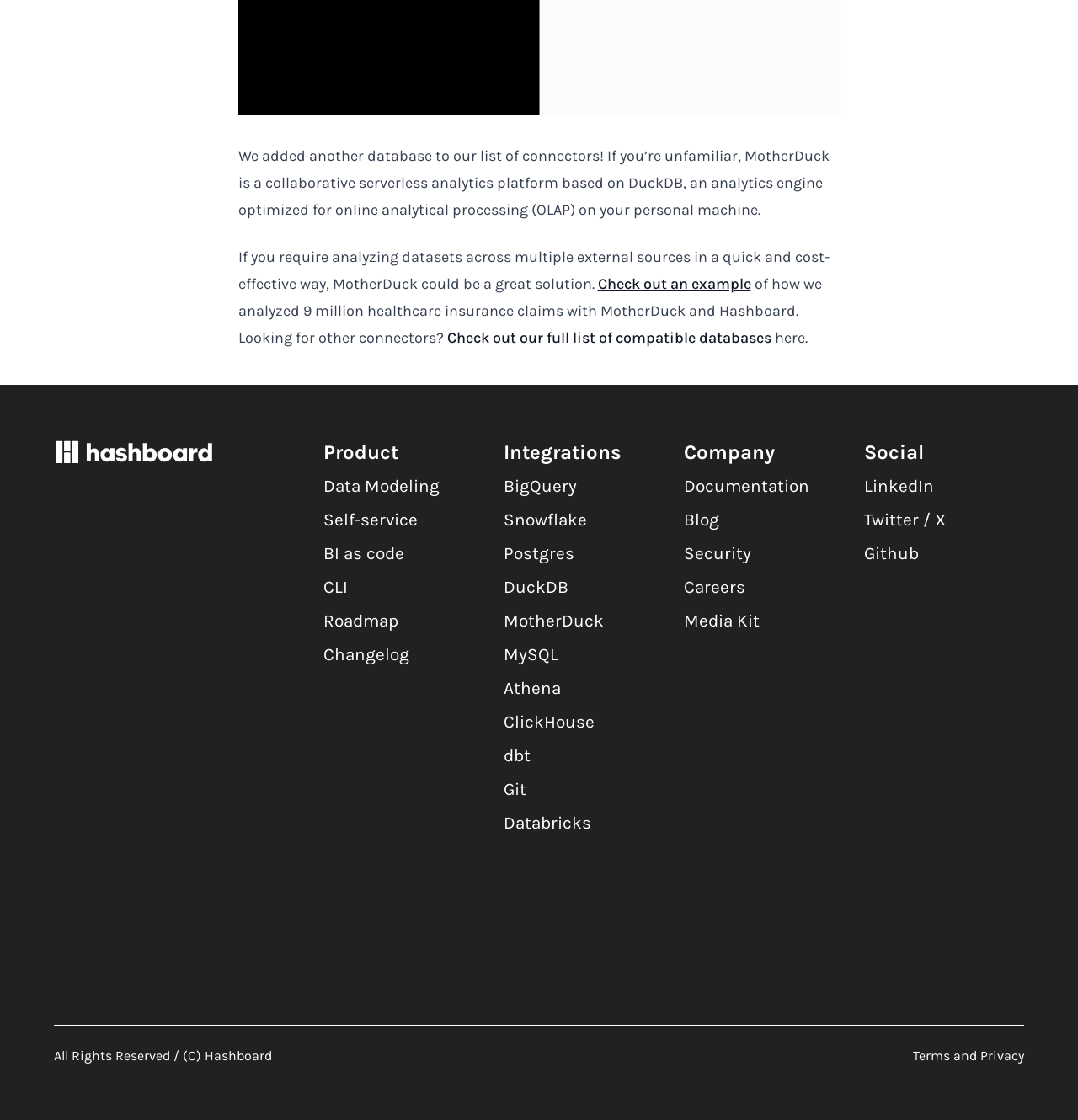Determine the bounding box coordinates for the UI element described. Format the coordinates as (top-left x, top-left y, bottom-right x, bottom-right y) and ensure all values are between 0 and 1. Element description: Media Kit

[0.634, 0.542, 0.783, 0.566]